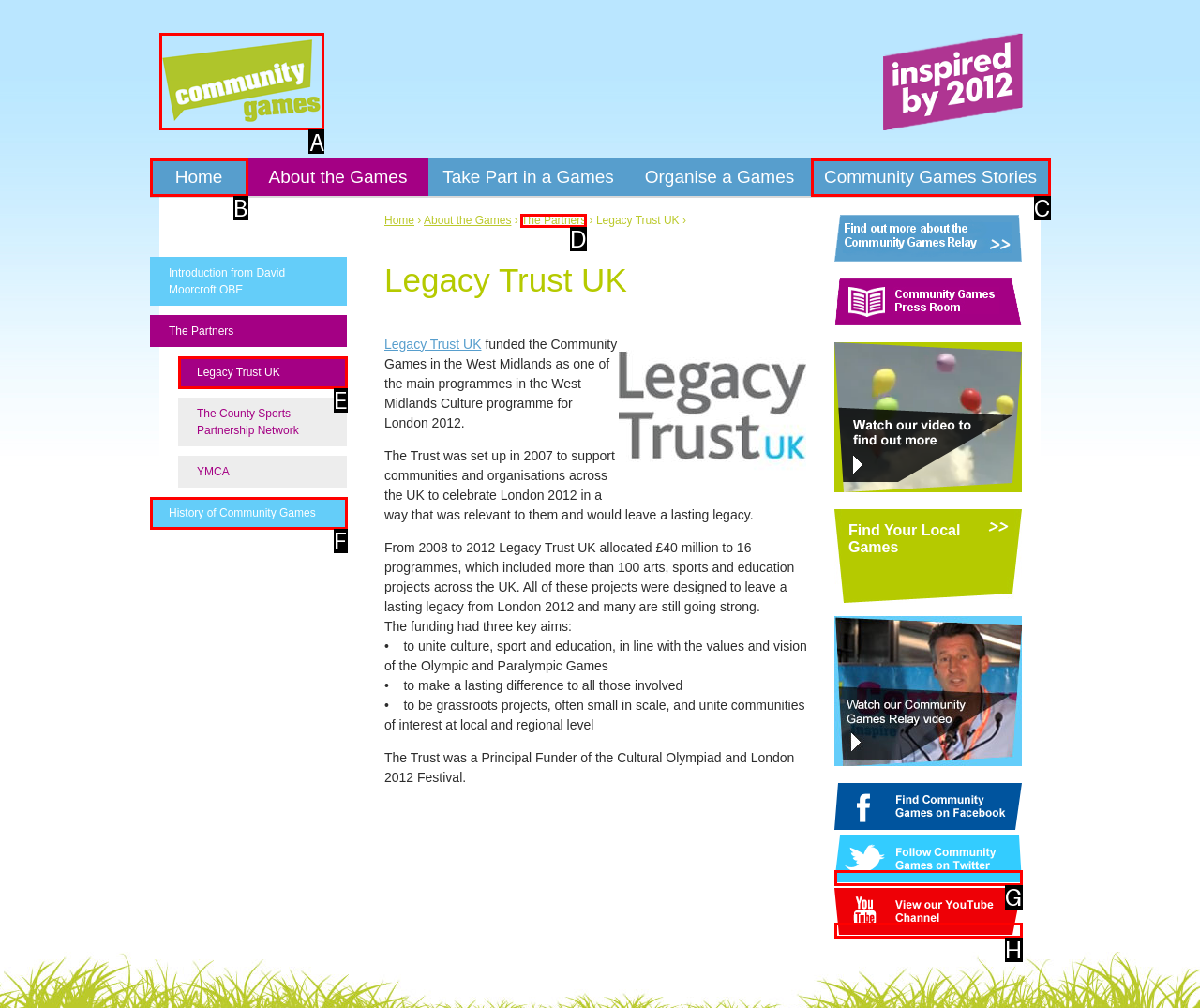Select the HTML element that needs to be clicked to perform the task: Click the Home link. Reply with the letter of the chosen option.

A